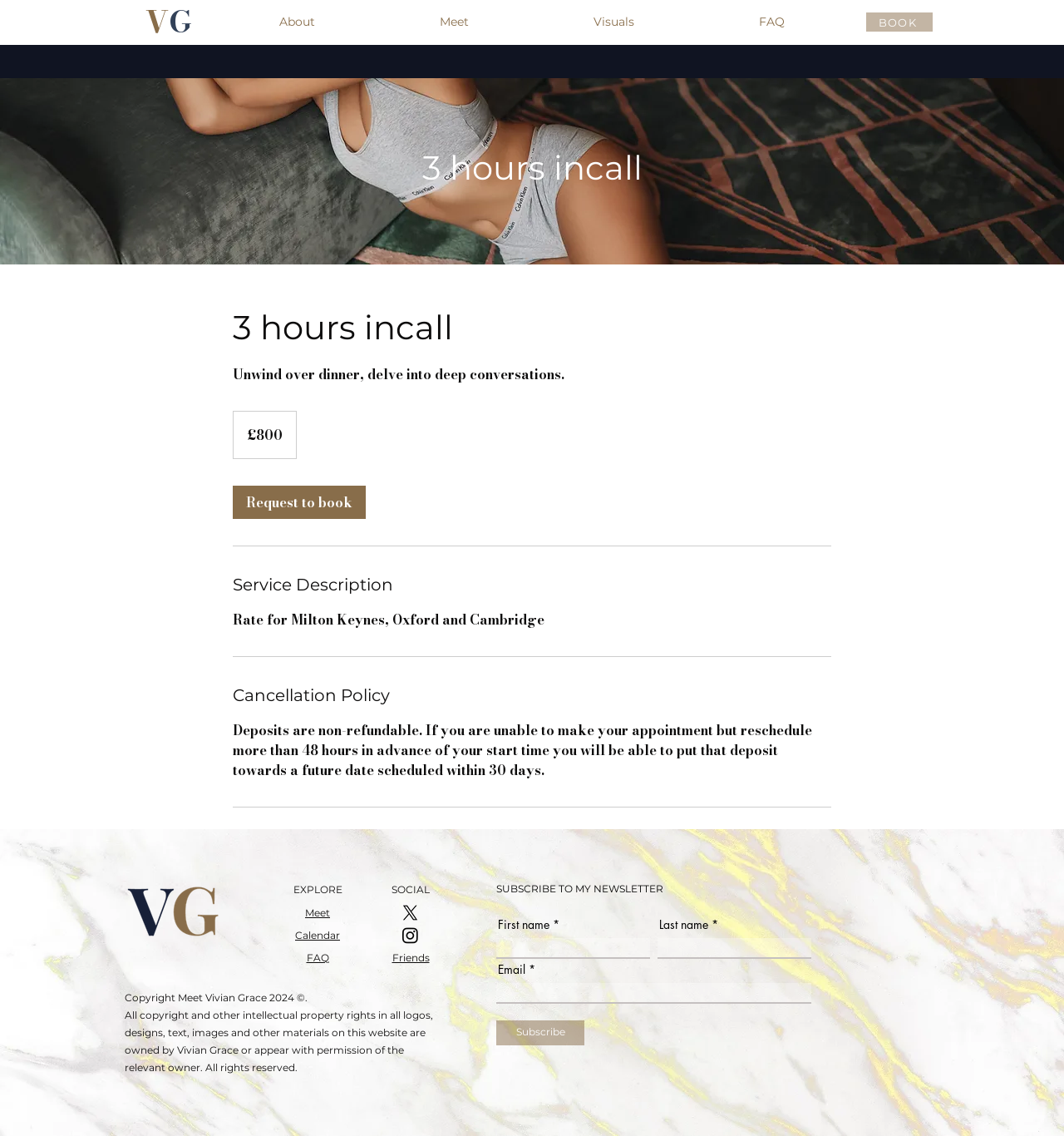Please identify the bounding box coordinates of the element I need to click to follow this instruction: "Subscribe to the newsletter".

[0.466, 0.898, 0.549, 0.92]